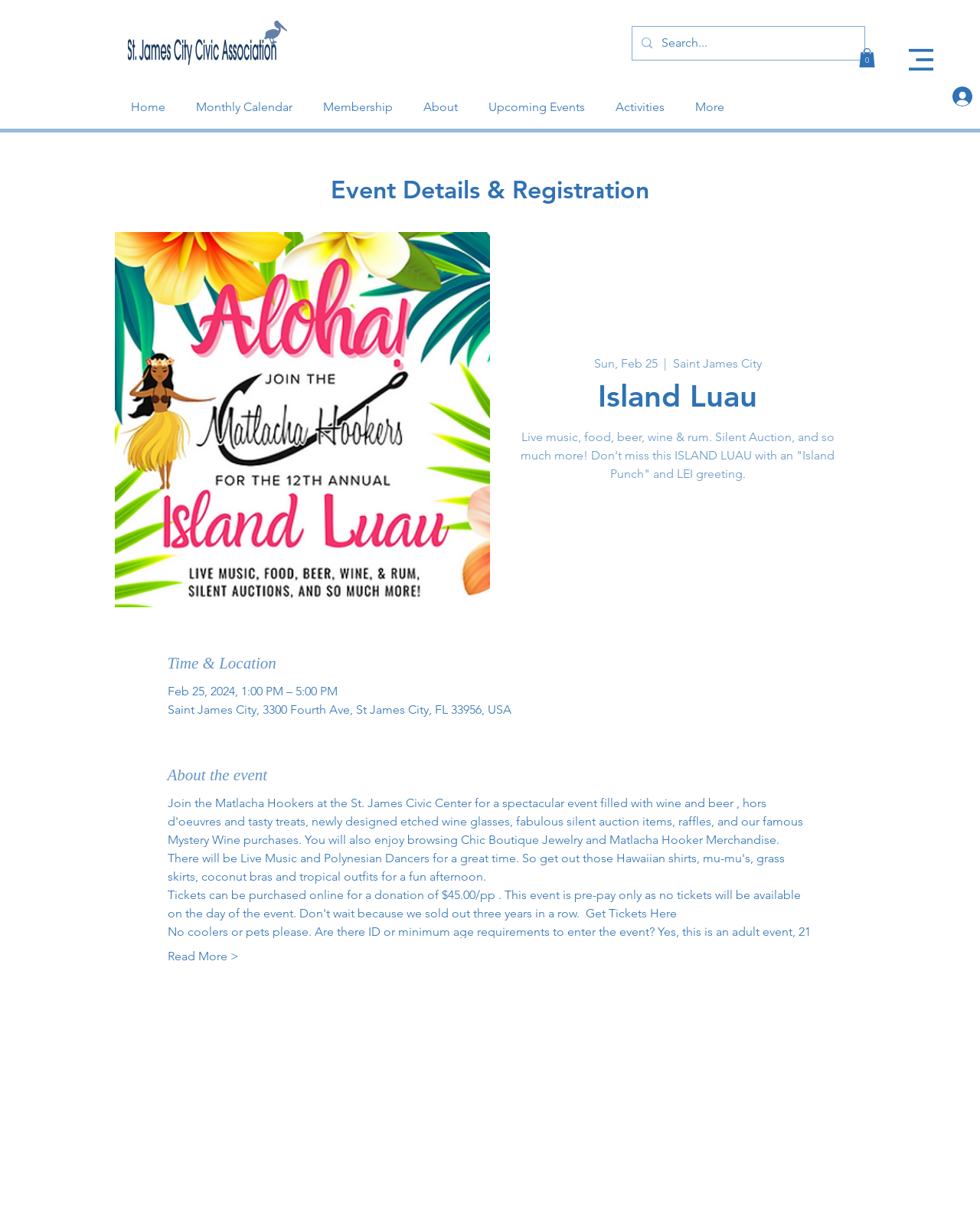Describe all the key features of the webpage in detail.

This webpage is about an "Island Luau" event, which is a social gathering with live music, food, drinks, and a silent auction. The event is scheduled to take place on February 25, 2024, from 1:00 PM to 5:00 PM at Saint James City, 3300 Fourth Ave, St James City, FL 33956, USA.

At the top of the page, there is a social bar with links to Facebook, Instagram, and Twitter, each accompanied by an image of the respective social media platform's logo. Below the social bar, there are two buttons: a cart with 0 items and an empty button.

On the left side of the page, there is a Pelican logo with a link to SJCCA, and a navigation menu with links to Home, Monthly Calendar, Membership, About, Upcoming Events, Activities, and More.

The main content of the page is divided into sections. The first section is the event details and registration section, which includes an image of the Island Luau, the date and location of the event, and a brief description of the event. Below this section, there are three headings: Time & Location, About the event, and a call-to-action button to get tickets.

The Time & Location section provides the date, time, and address of the event. The About the event section includes a brief description of the event, followed by a series of questions and answers about the event, such as ID requirements, parking, and contact information for the organizer.

Throughout the page, there are several images, including the Island Luau image, the Pelican logo, and a search icon. The search bar is located at the top right of the page, allowing users to search for specific content on the website.